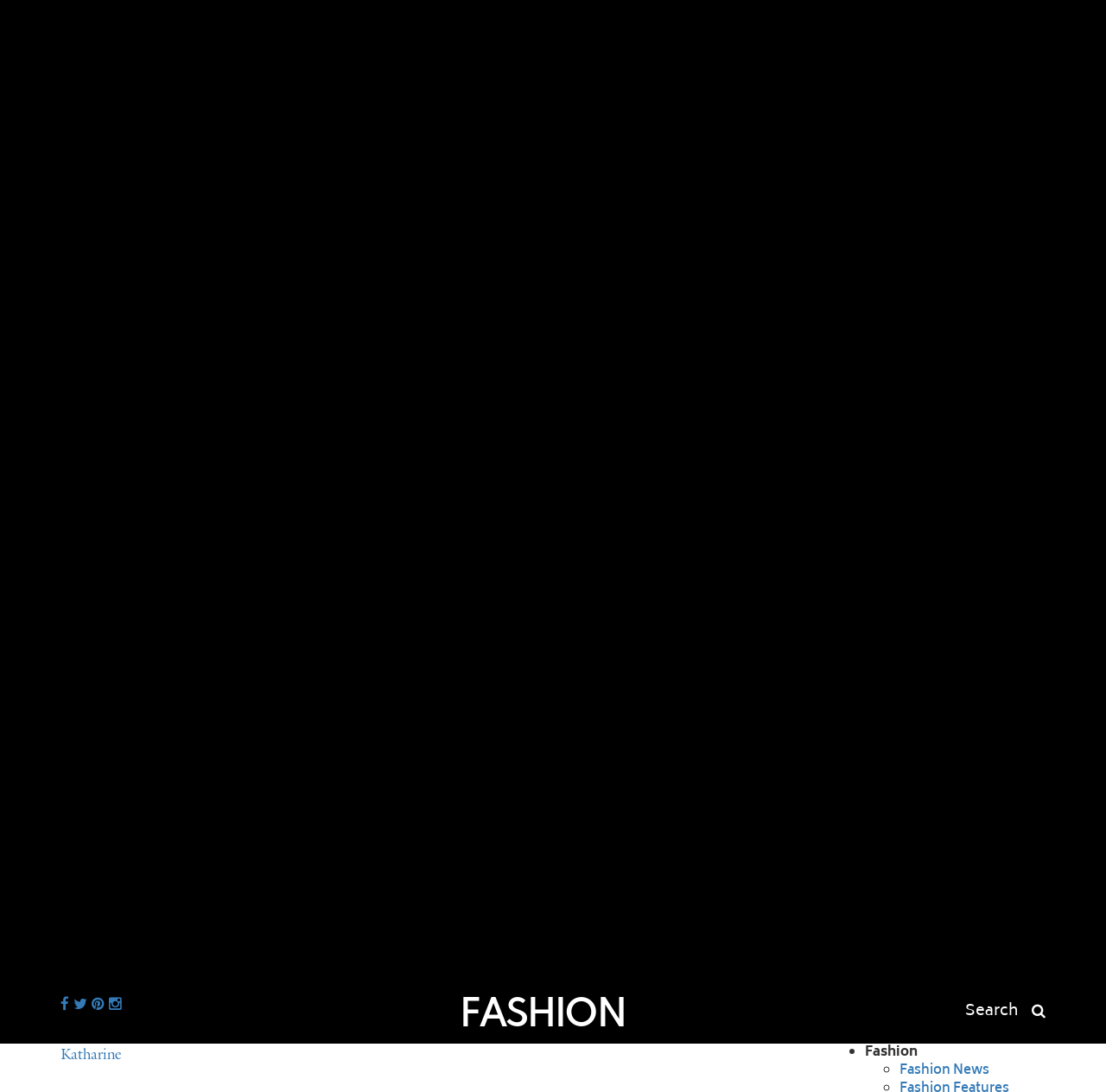Provide your answer in a single word or phrase: 
What is the function of the magnifying glass icon?

Search